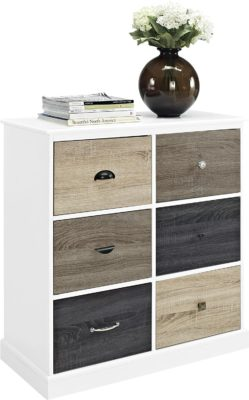Thoroughly describe the content and context of the image.

The image features the "Altra Mercer 6 Door Storage Cabinet," designed with a modern aesthetic suitable for home office or living spaces. The cabinet showcases a sleek white frame accented by six stylish drawer fronts in varied finishes, including light oak and dark grey tones. Each drawer is adorned with distinct handles, adding functional elegance to the piece. On top of the cabinet, there is a stack of magazines alongside a decorative vase filled with flowers, contributing to a warm and inviting atmosphere. This storage solution not only provides practical organizing capabilities but also enhances the overall decor of your home.